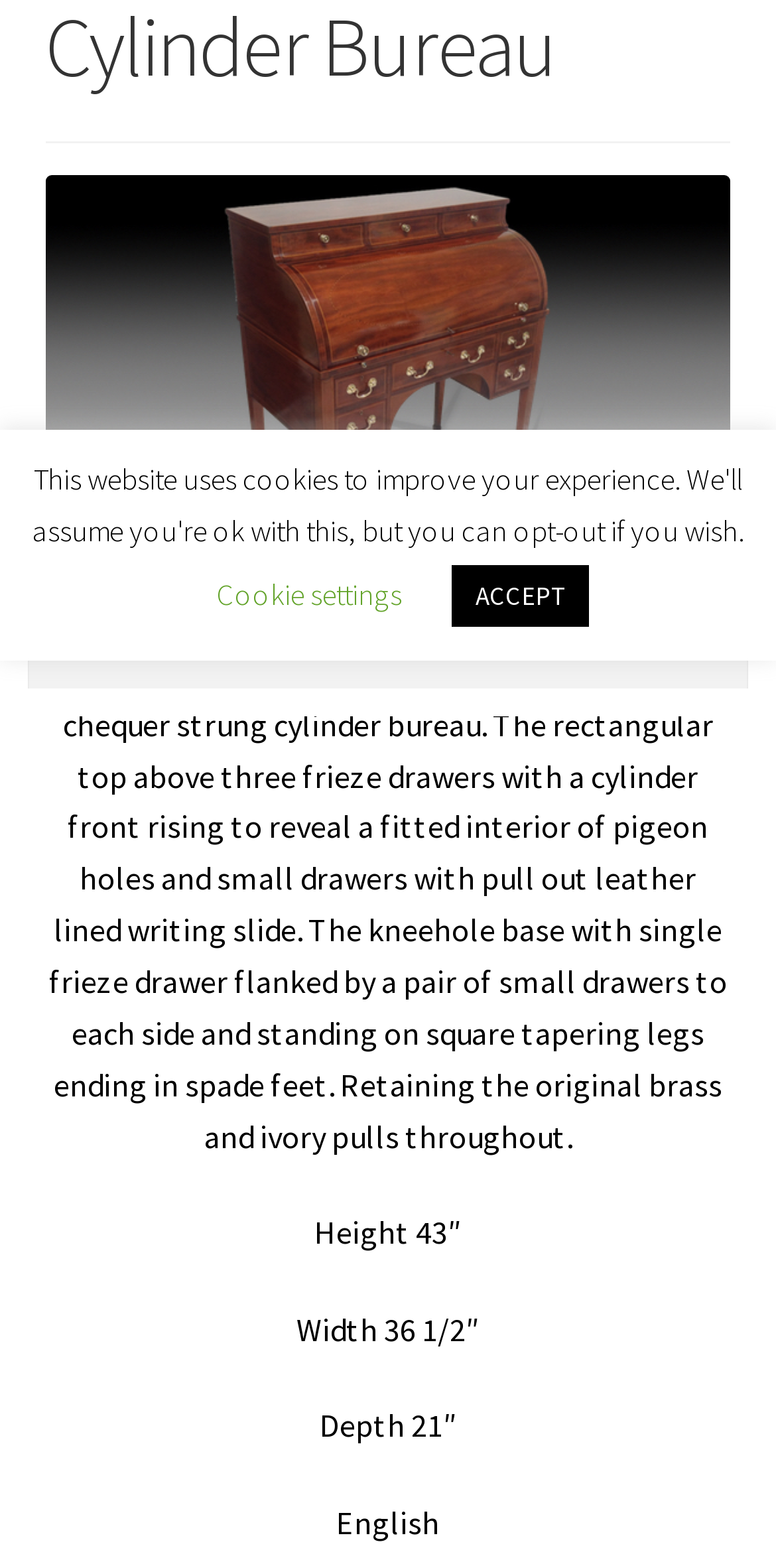Locate the bounding box coordinates of the UI element described by: "Support Center". The bounding box coordinates should consist of four float numbers between 0 and 1, i.e., [left, top, right, bottom].

None